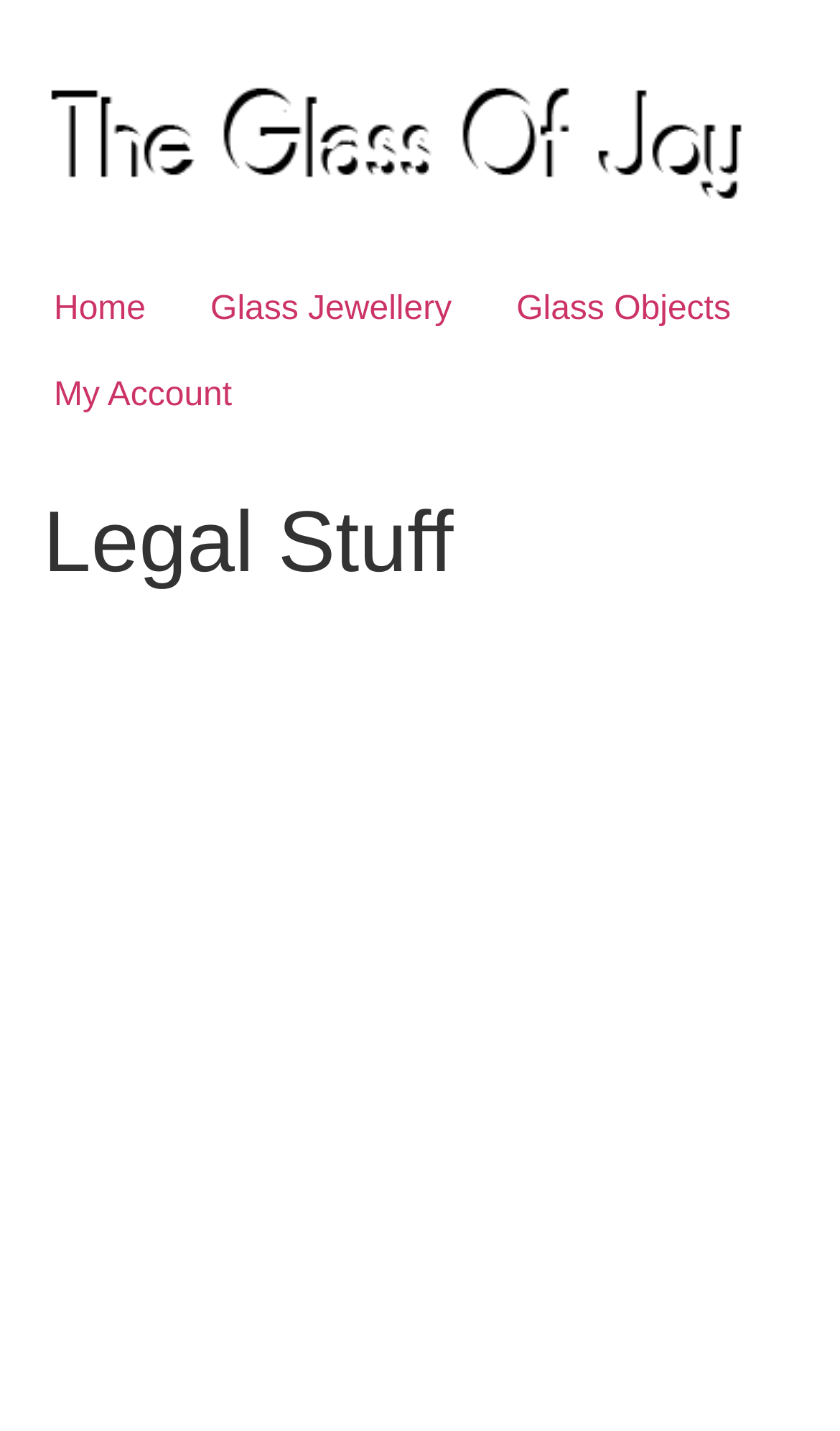Locate the UI element described by Hydrogen Fuel Cells and provide its bounding box coordinates. Use the format (top-left x, top-left y, bottom-right x, bottom-right y) with all values as floating point numbers between 0 and 1.

None